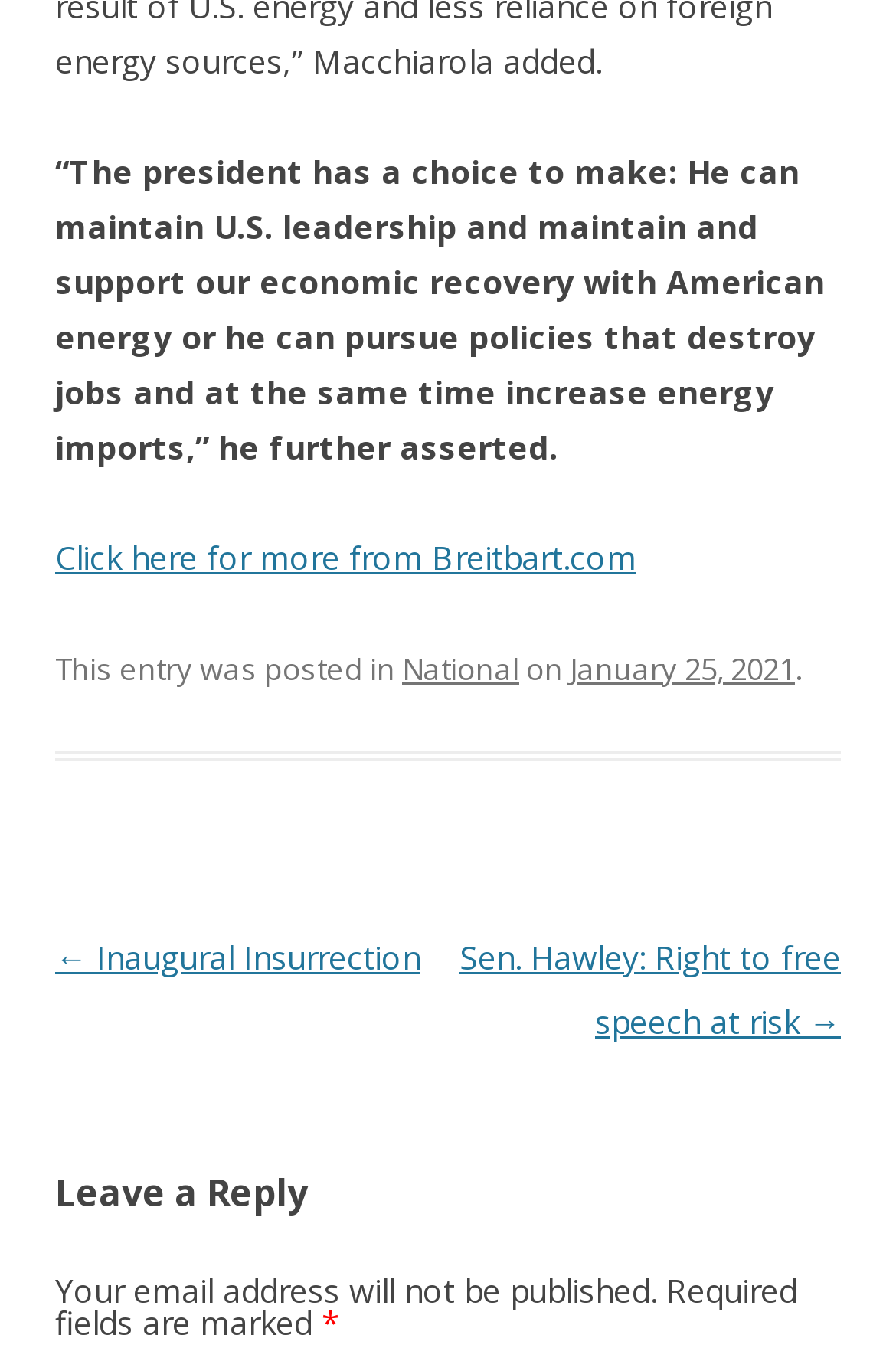When was the article posted?
Kindly offer a comprehensive and detailed response to the question.

The date of the article can be found in the footer section of the webpage, where it says 'This entry was posted in ... on January 25, 2021'.